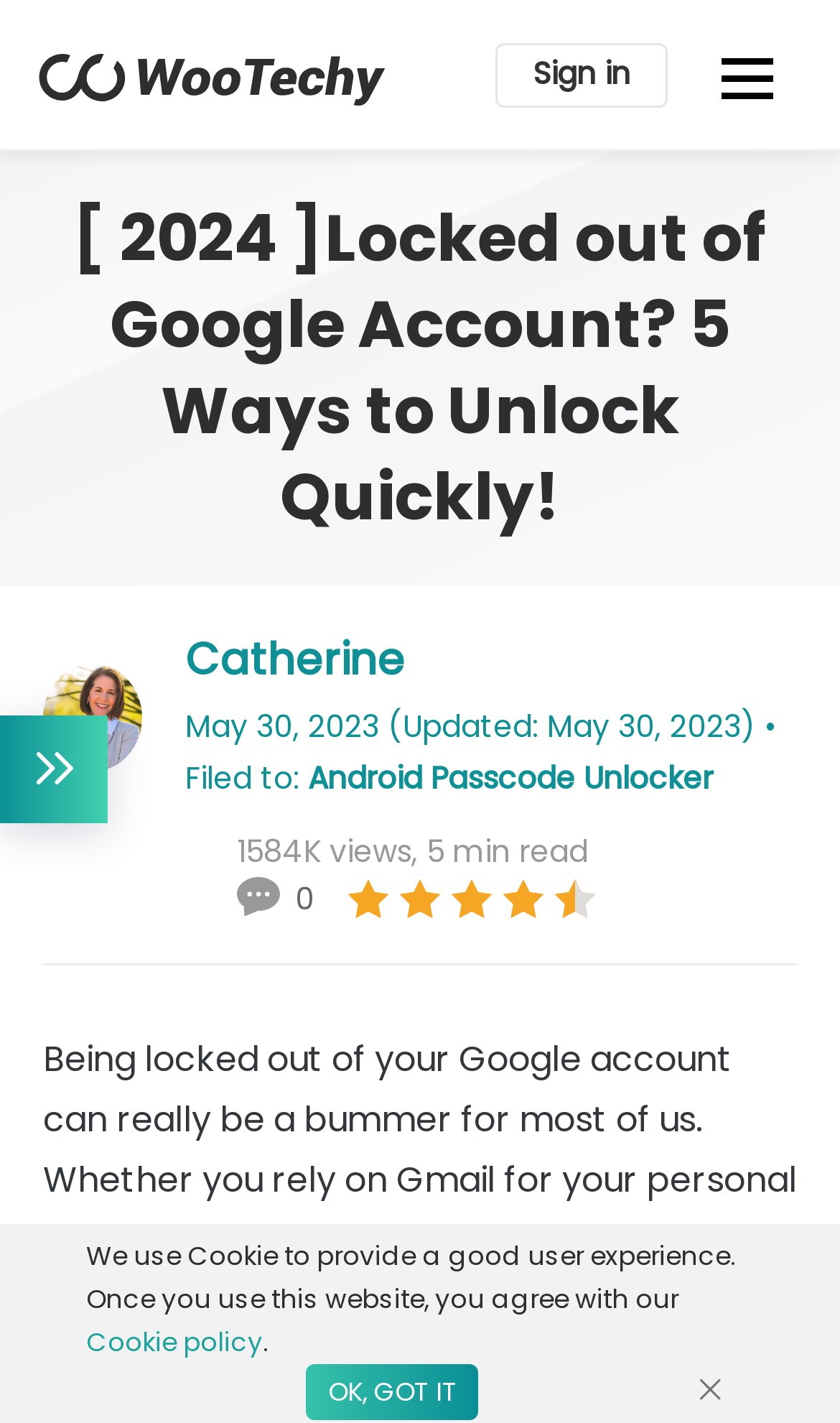Find the bounding box of the element with the following description: "Cookie policy". The coordinates must be four float numbers between 0 and 1, formatted as [left, top, right, bottom].

[0.103, 0.93, 0.313, 0.956]